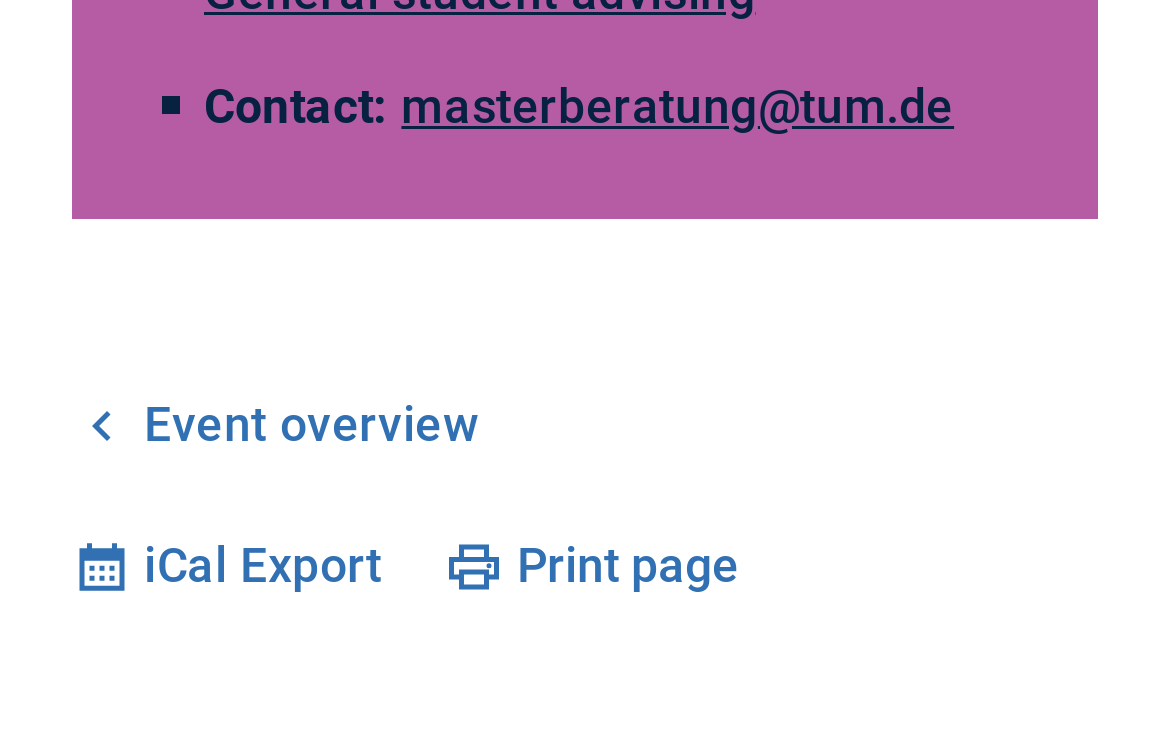Please provide a detailed answer to the question below by examining the image:
What is the contact email?

I found the contact information at the top of the page, which includes the email address 'masterberatung@tum.de'.